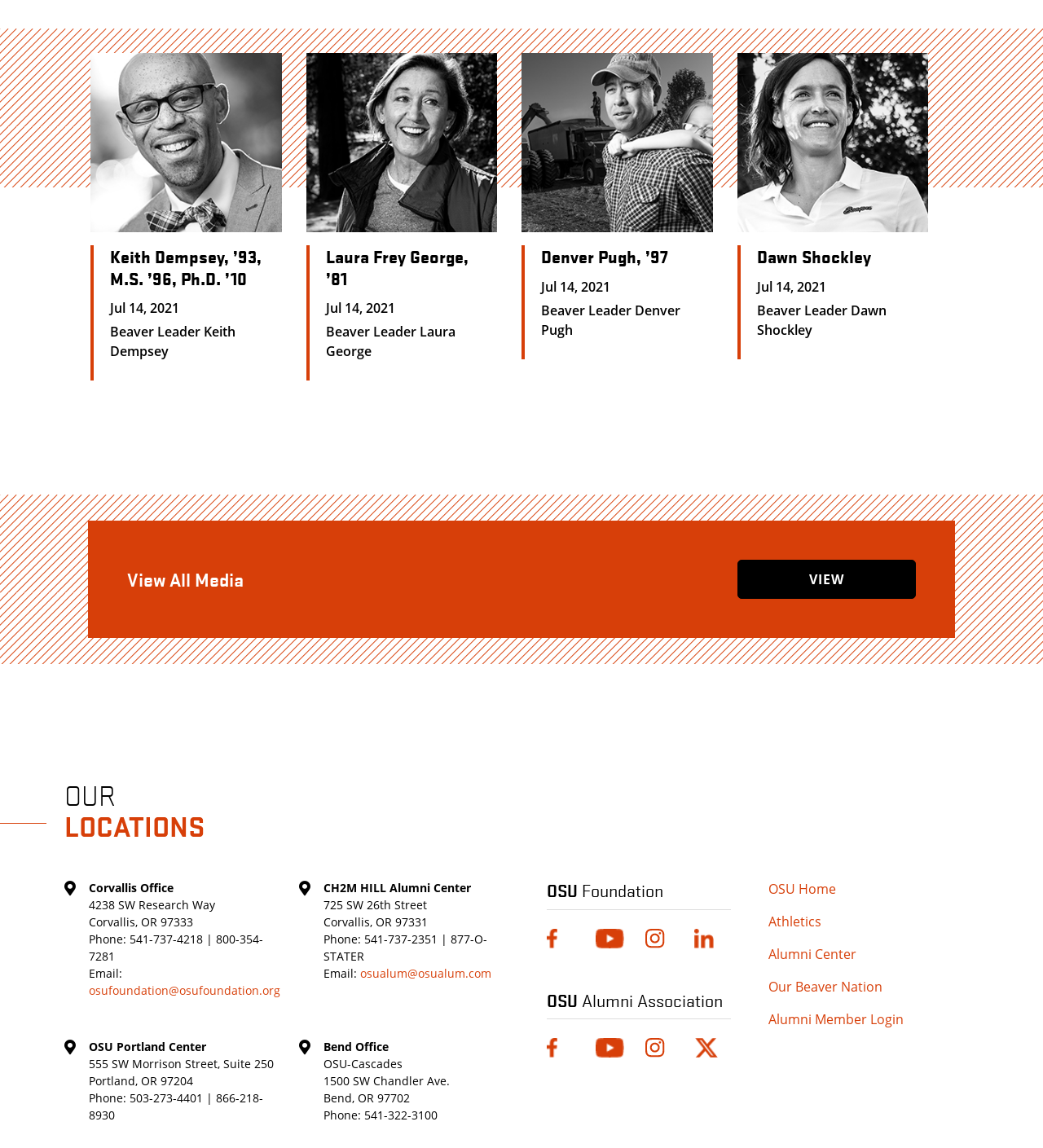Using the format (top-left x, top-left y, bottom-right x, bottom-right y), provide the bounding box coordinates for the described UI element. All values should be floating point numbers between 0 and 1: osufoundation@osufoundation.org

[0.085, 0.856, 0.269, 0.87]